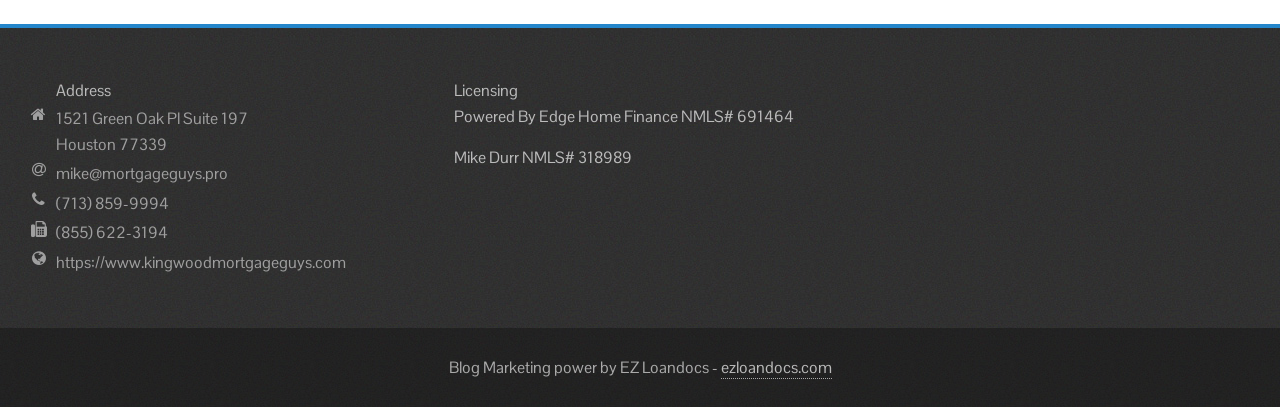What is the website of the mortgage company? Refer to the image and provide a one-word or short phrase answer.

https://www.kingwoodmortgageguys.com